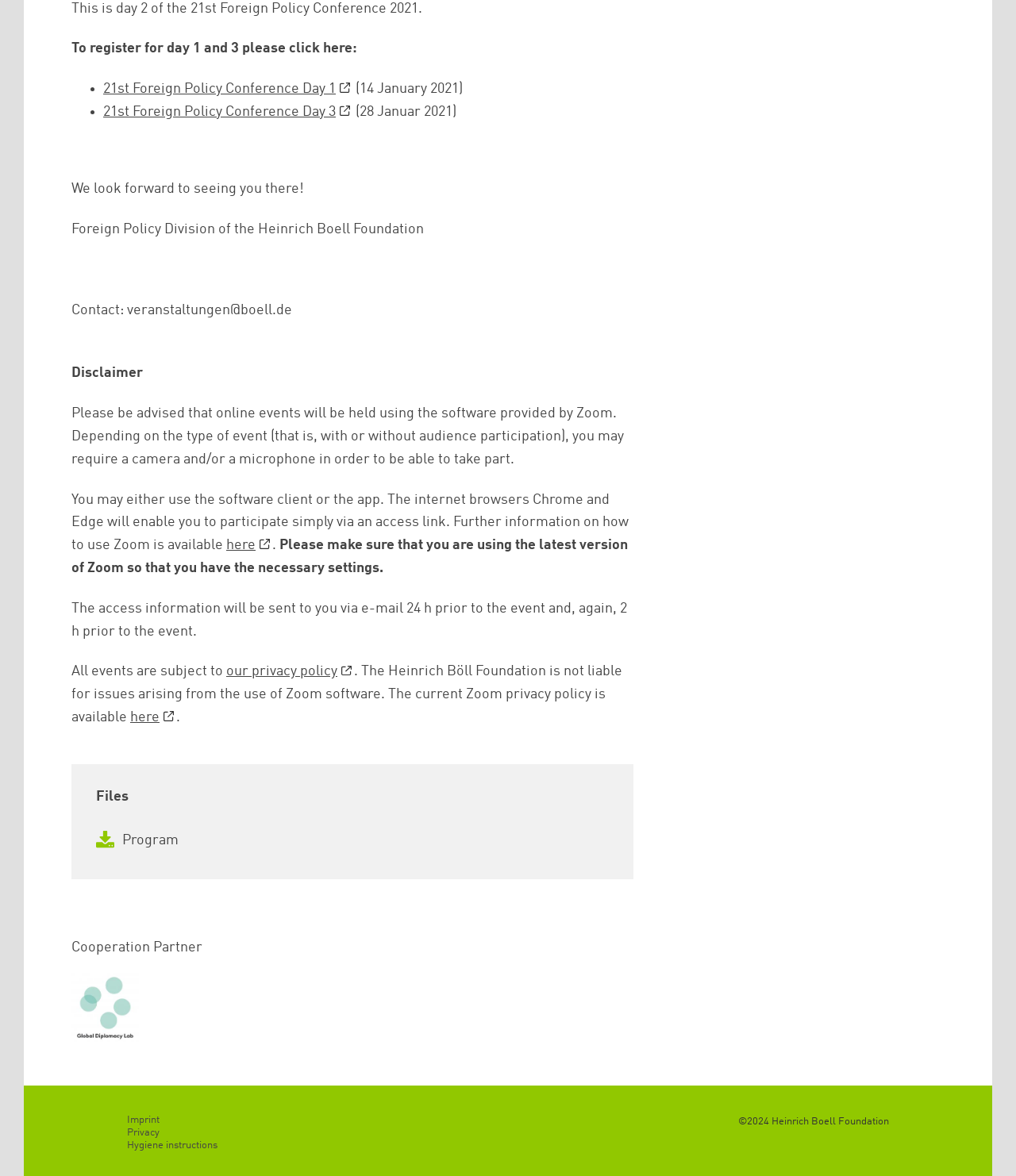What is the name of the cooperation partner?
Using the image as a reference, answer the question with a short word or phrase.

Global Diplomacy Lab